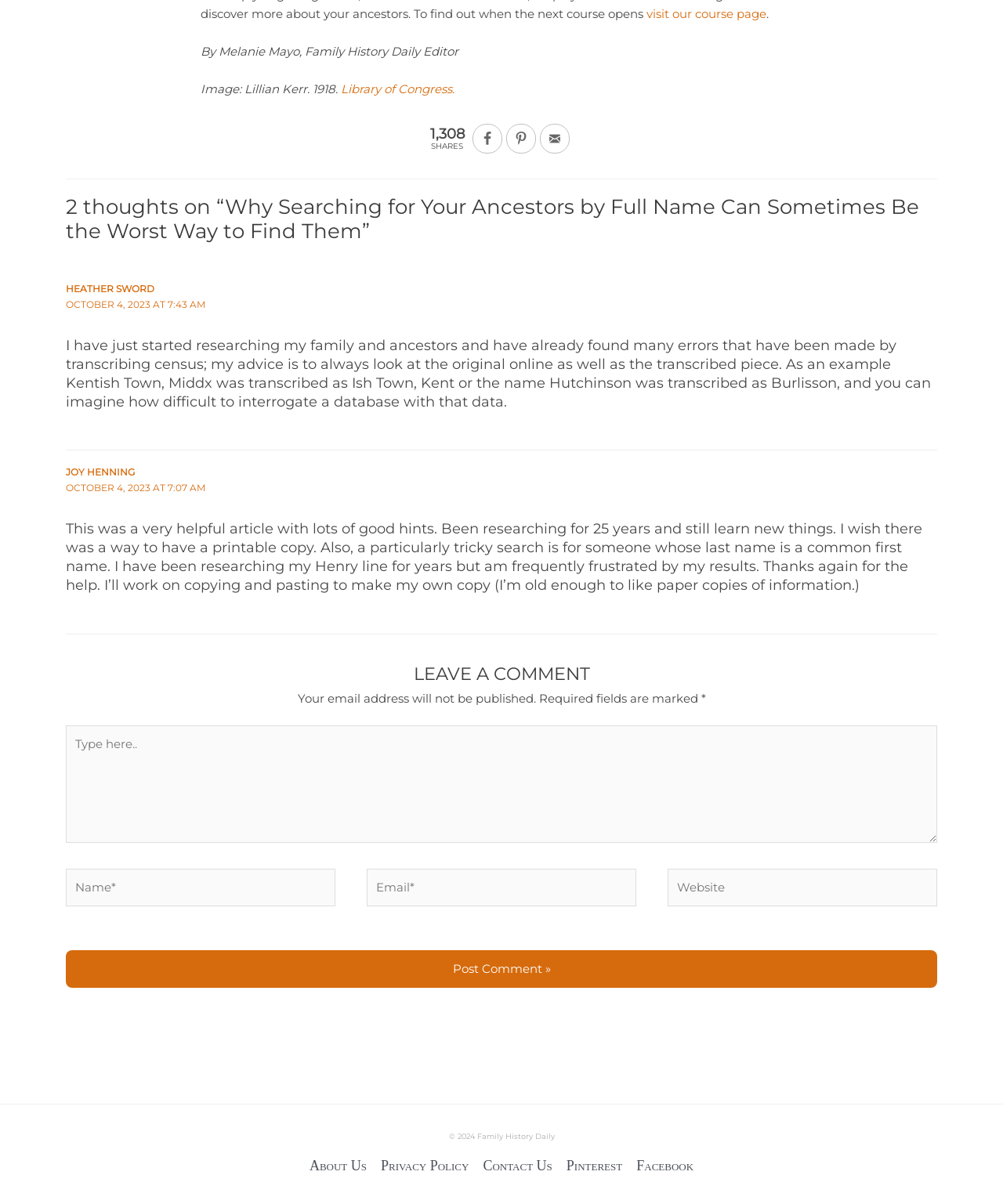Locate the bounding box of the user interface element based on this description: "Pinterest".

[0.558, 0.962, 0.628, 0.975]